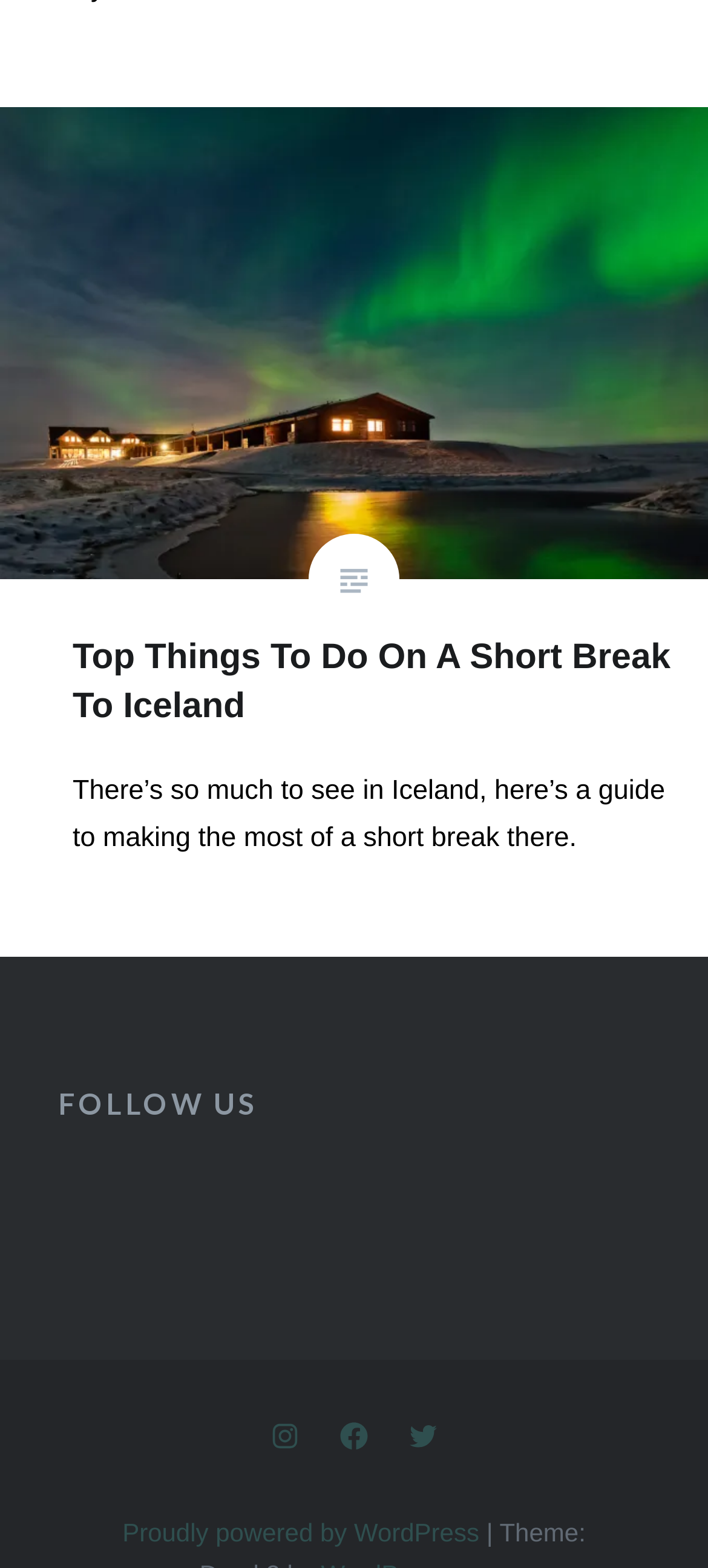Provide a short answer to the following question with just one word or phrase: What is the topic of the article?

Short break to Iceland